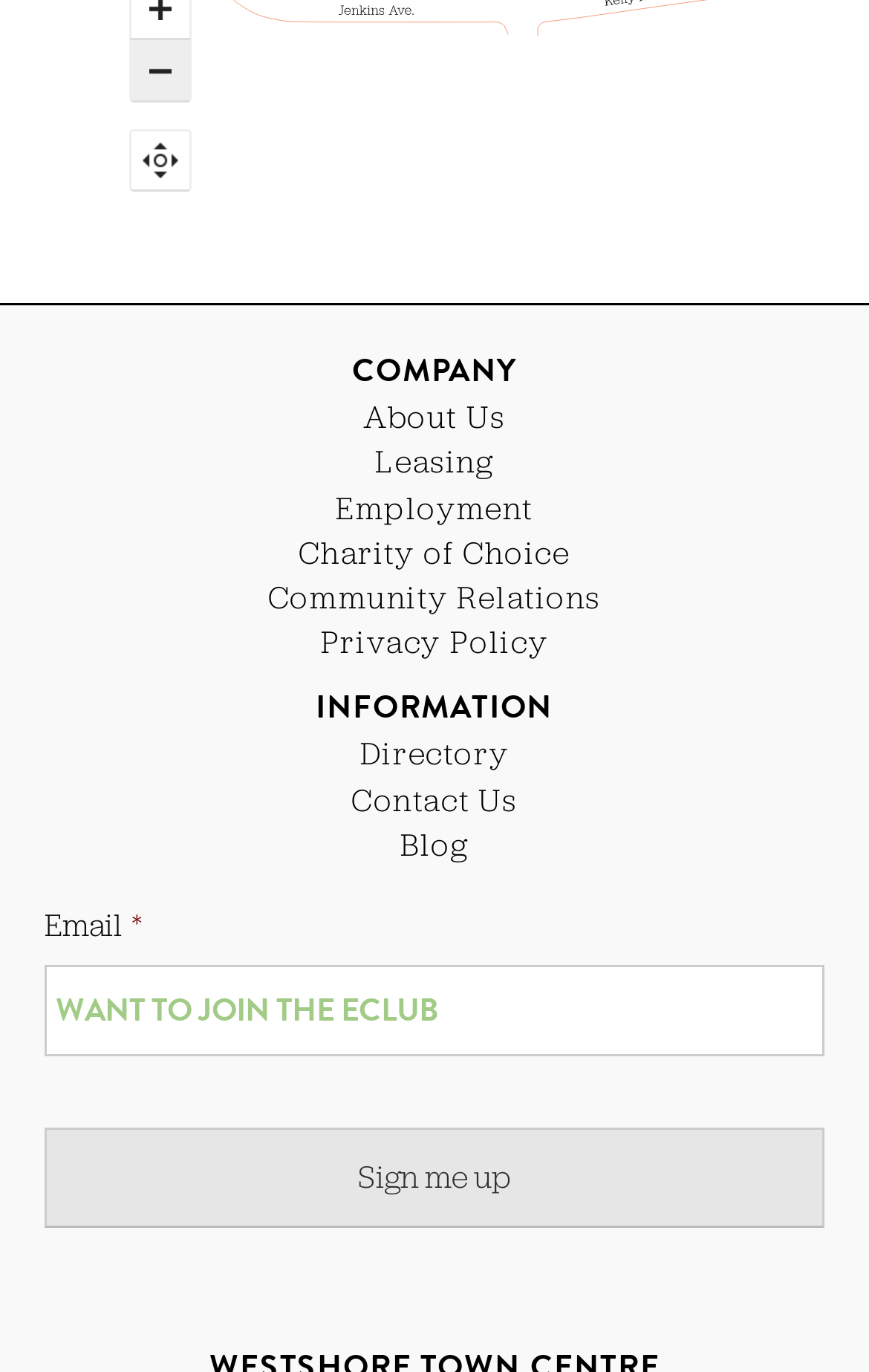How many static text elements are there on the webpage?
Look at the webpage screenshot and answer the question with a detailed explanation.

There are 4 static text elements on the webpage, which are 'COMPANY', 'INFORMATION', 'Email', and '*'.